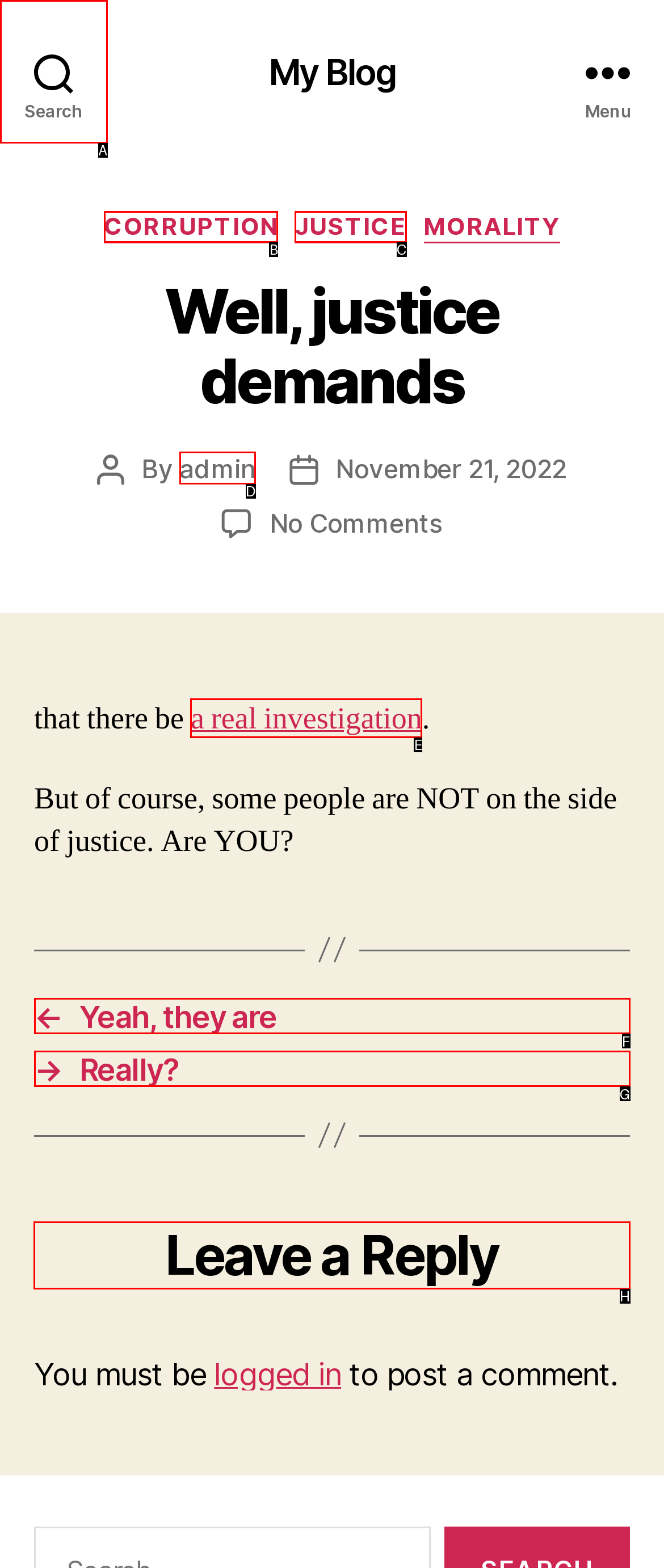Tell me the letter of the UI element to click in order to accomplish the following task: Leave a reply
Answer with the letter of the chosen option from the given choices directly.

H